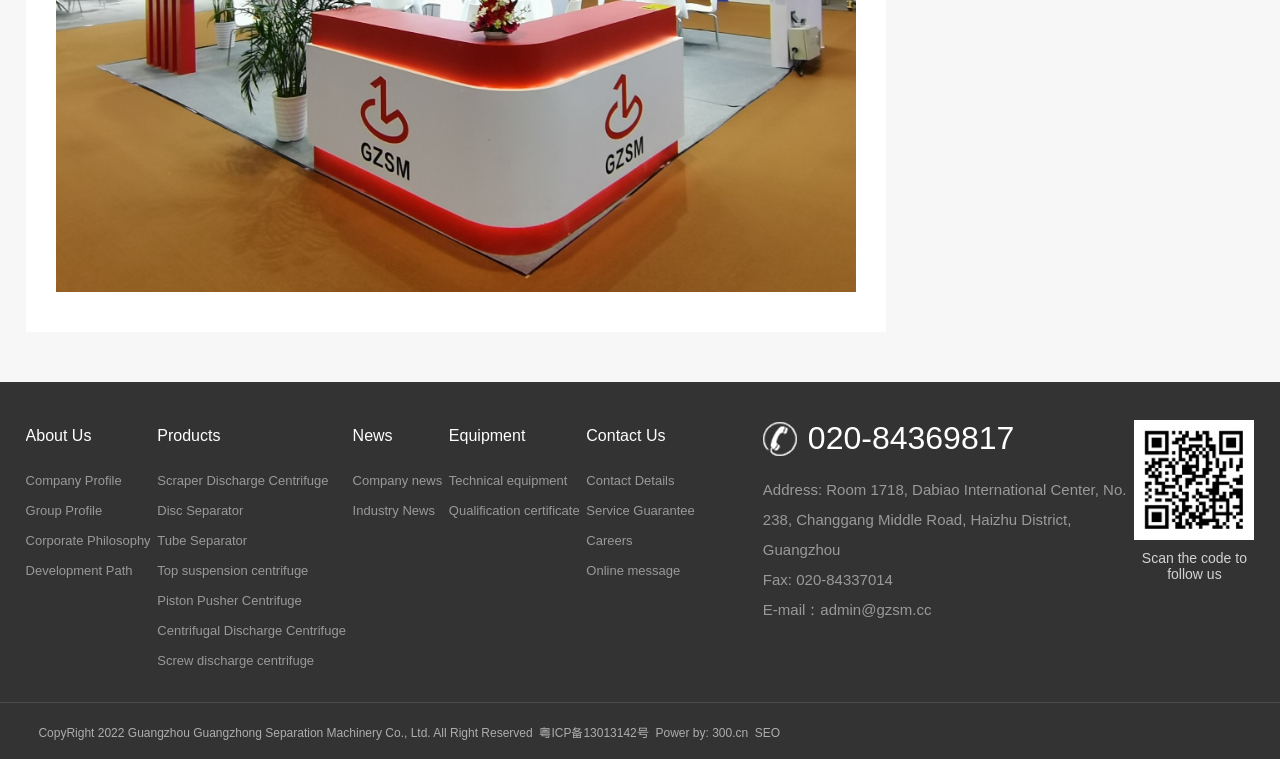Identify the coordinates of the bounding box for the element that must be clicked to accomplish the instruction: "Click About Us".

[0.02, 0.554, 0.123, 0.596]